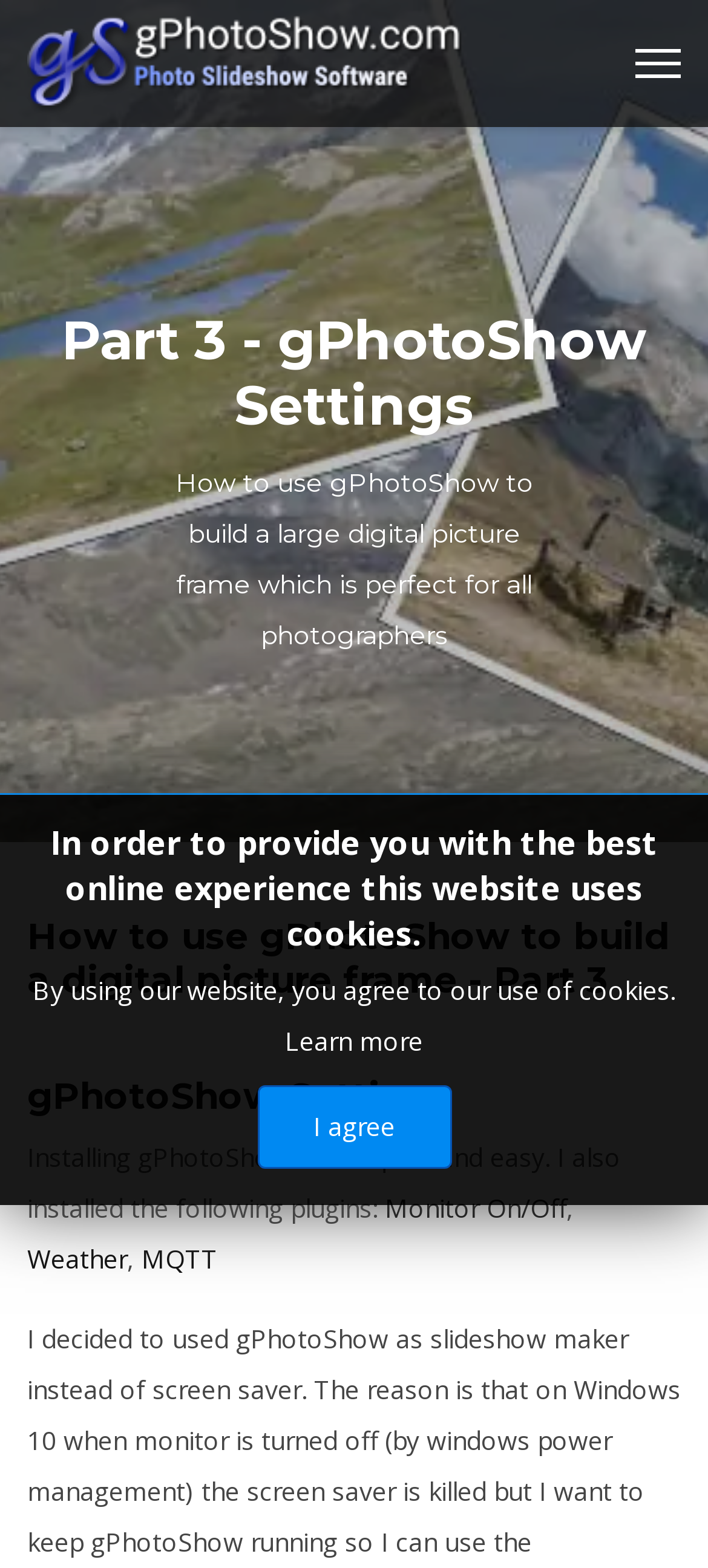What is the type of frame being built?
We need a detailed and exhaustive answer to the question. Please elaborate.

The webpage is discussing how to use gPhotoShow to build a large digital picture frame, which is perfect for all photographers. Therefore, the type of frame being built is a digital picture frame.